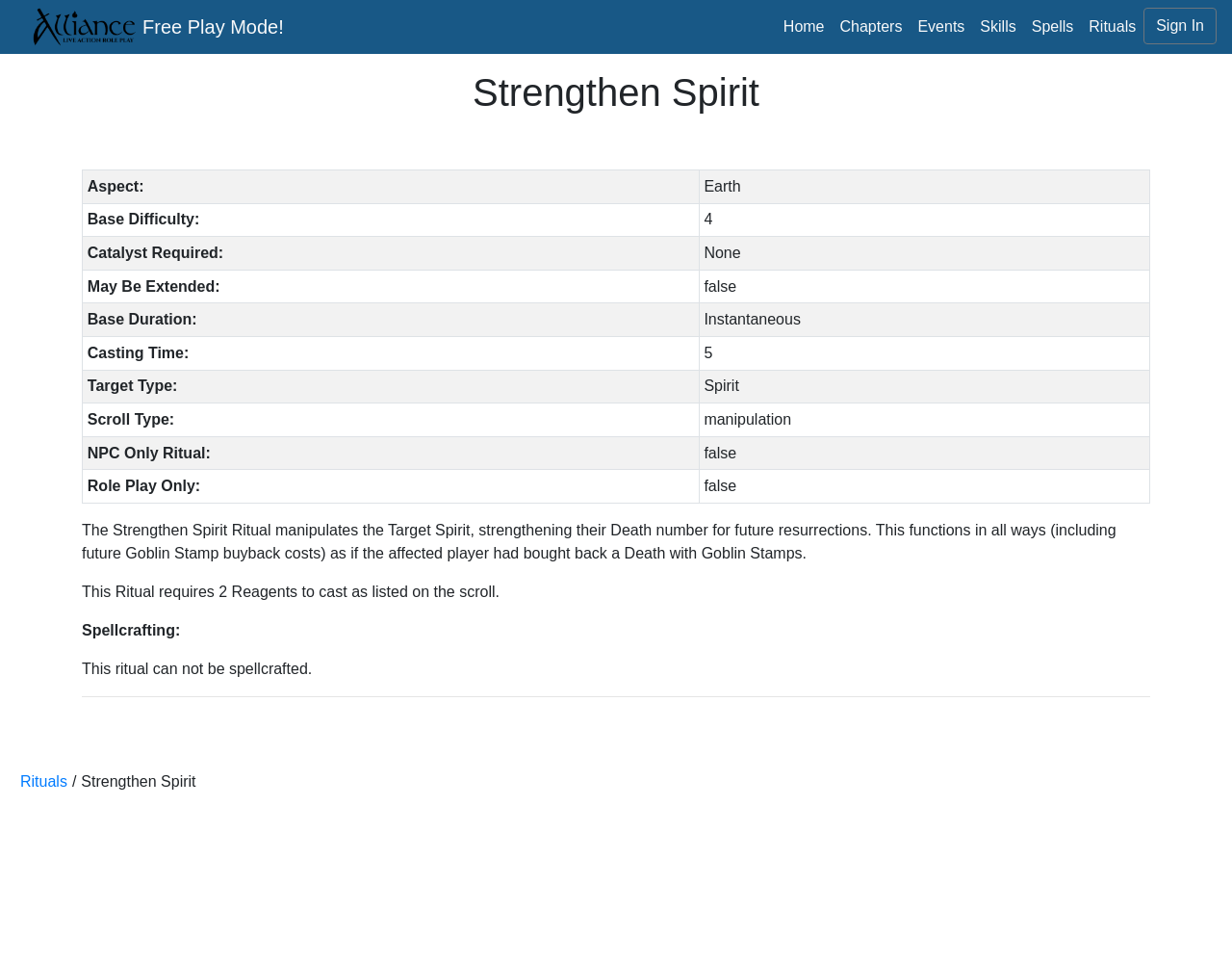Could you find the bounding box coordinates of the clickable area to complete this instruction: "Learn more about the Peaks and Valleys exhibition"?

None